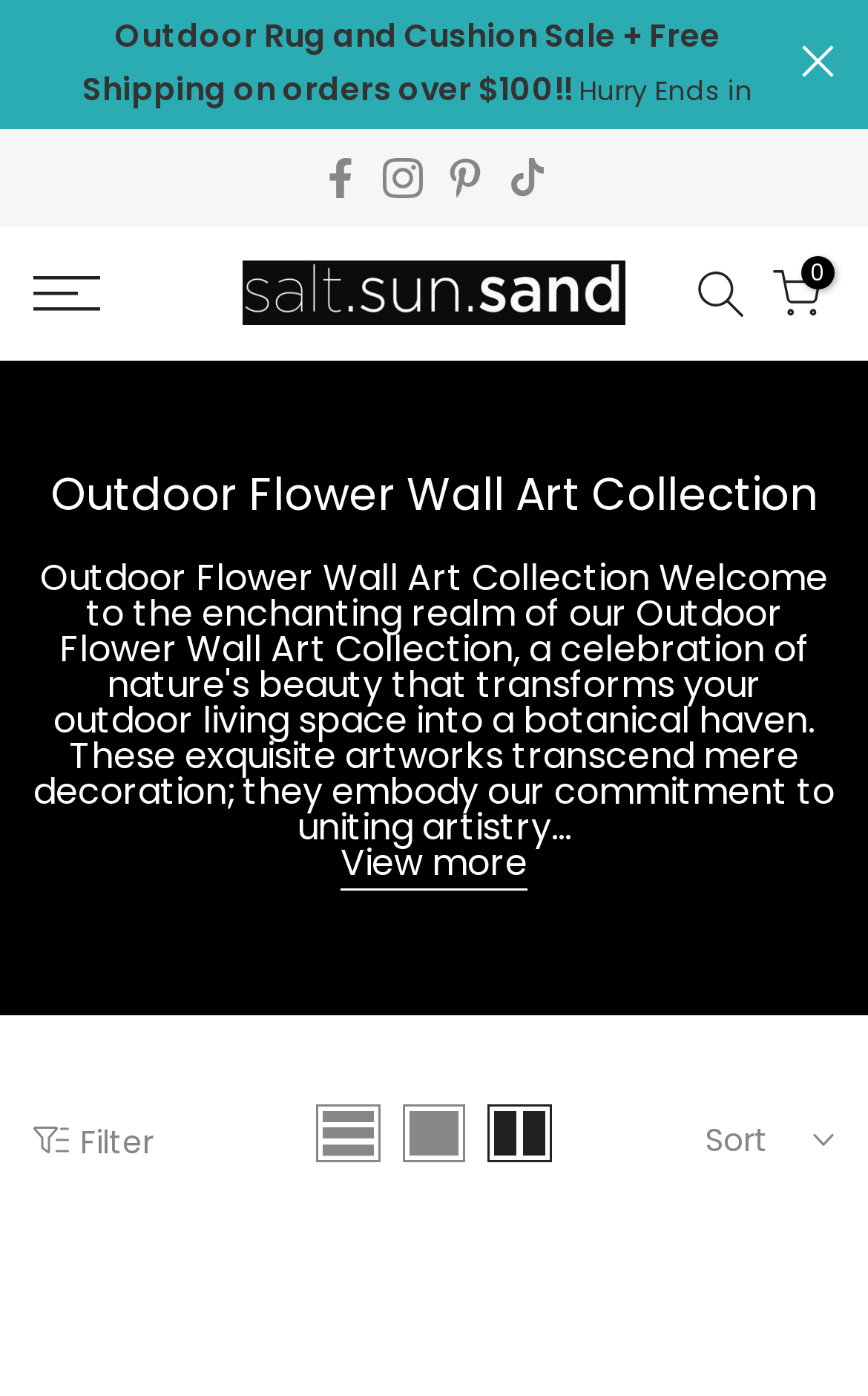Given the element description 0 / $0.00, identify the bounding box coordinates for the UI element on the webpage screenshot. The format should be (top-left x, top-left y, bottom-right x, bottom-right y), with values between 0 and 1.

[0.89, 0.192, 0.946, 0.227]